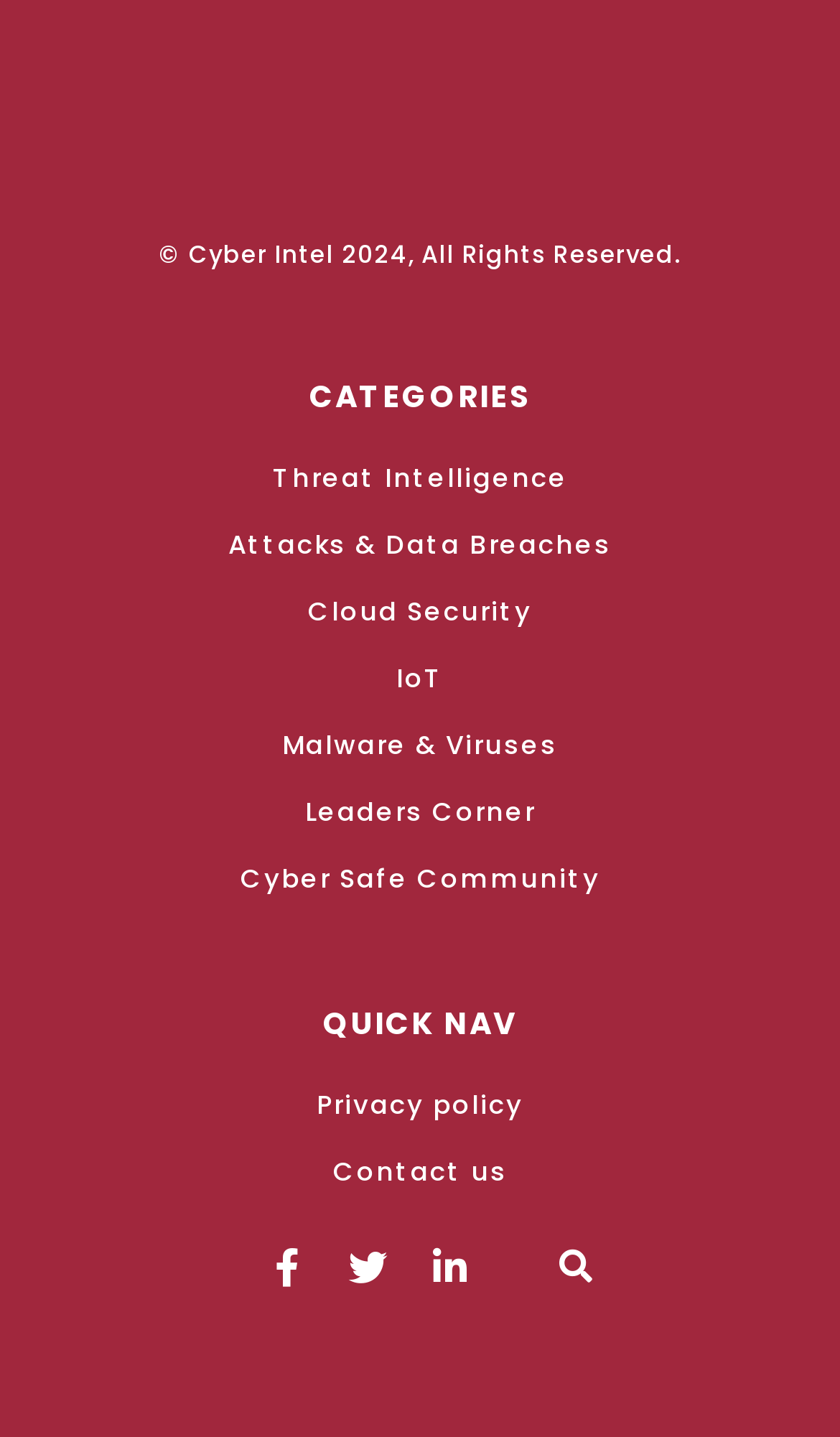Find the bounding box coordinates for the area you need to click to carry out the instruction: "Go to the Cyber Safe Community page". The coordinates should be four float numbers between 0 and 1, indicated as [left, top, right, bottom].

[0.026, 0.596, 0.974, 0.626]